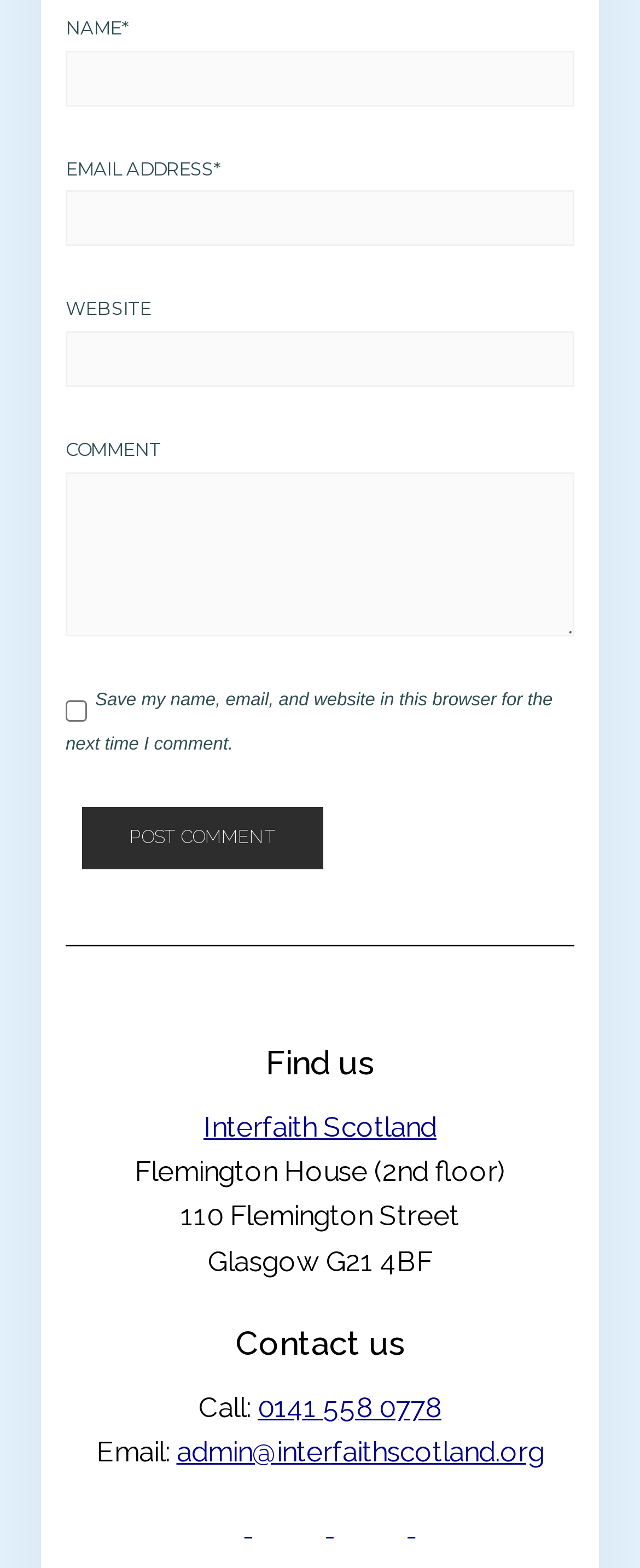What is the address of Interfaith Scotland?
Look at the image and answer the question using a single word or phrase.

110 Flemington Street